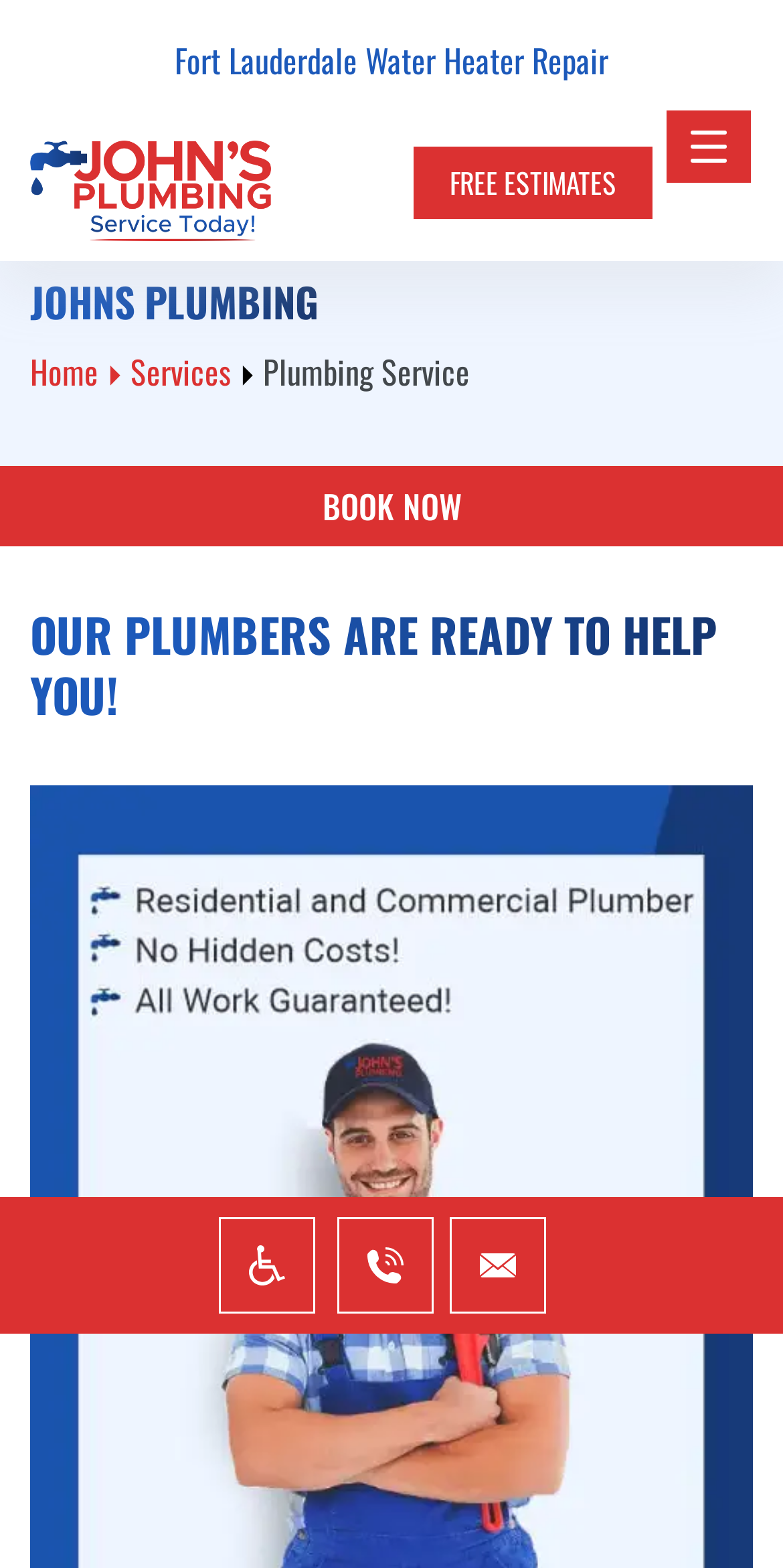Please determine the bounding box coordinates of the element to click on in order to accomplish the following task: "Click on 'FREE ESTIMATES'". Ensure the coordinates are four float numbers ranging from 0 to 1, i.e., [left, top, right, bottom].

[0.528, 0.093, 0.833, 0.14]